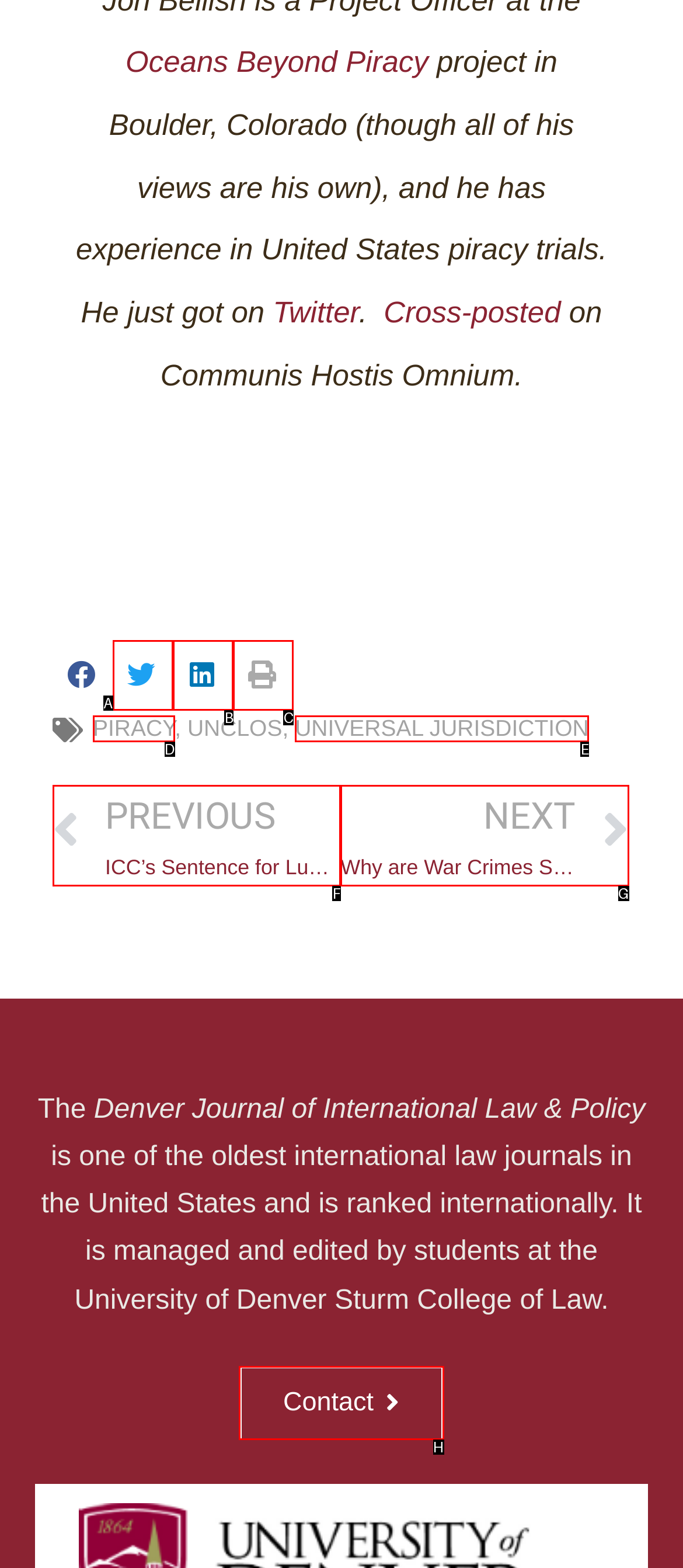Select the correct option based on the description: universal jurisdiction
Answer directly with the option’s letter.

E